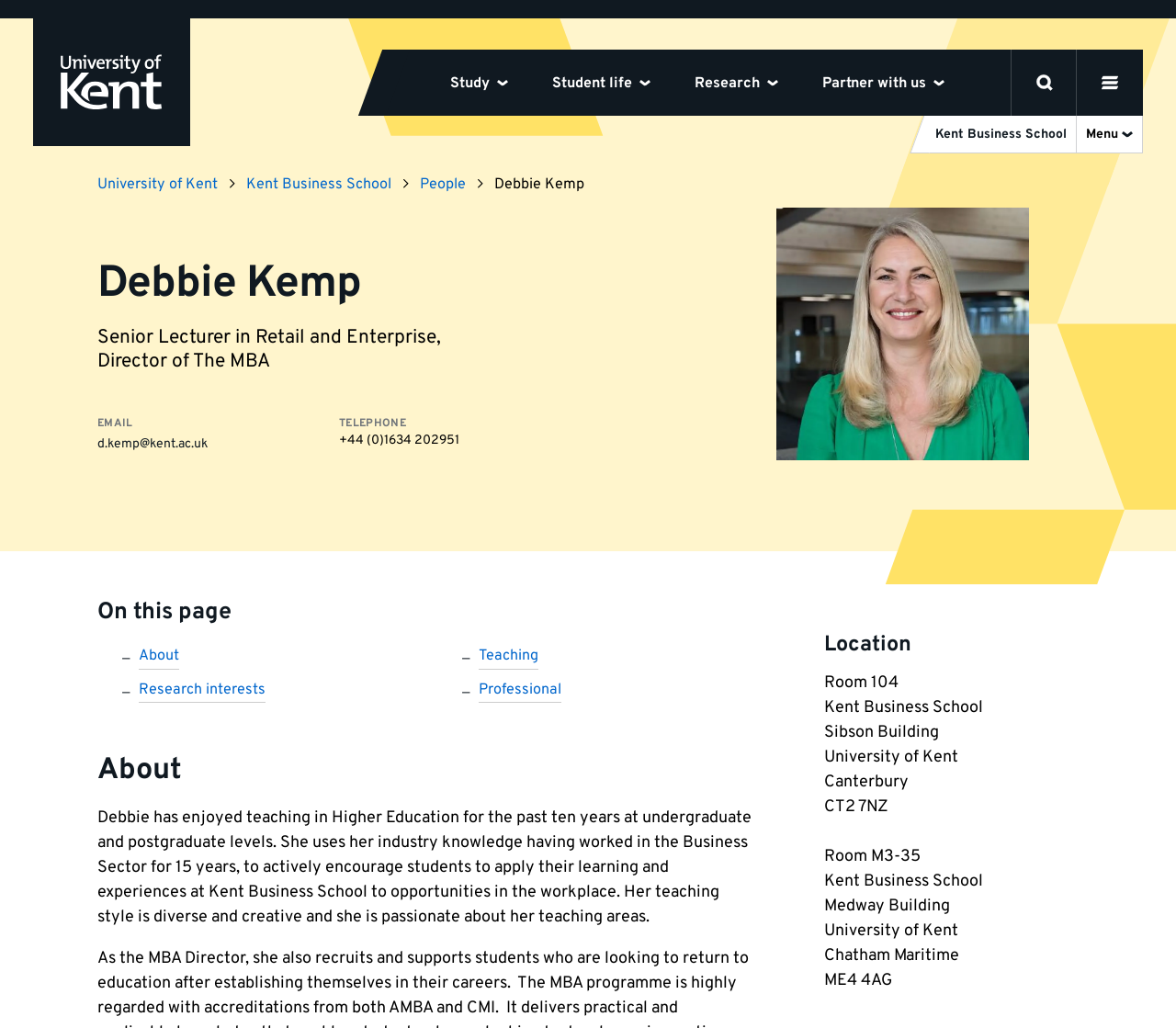Please give a concise answer to this question using a single word or phrase: 
What are Debbie Kemp's teaching areas?

Undergraduate and postgraduate levels